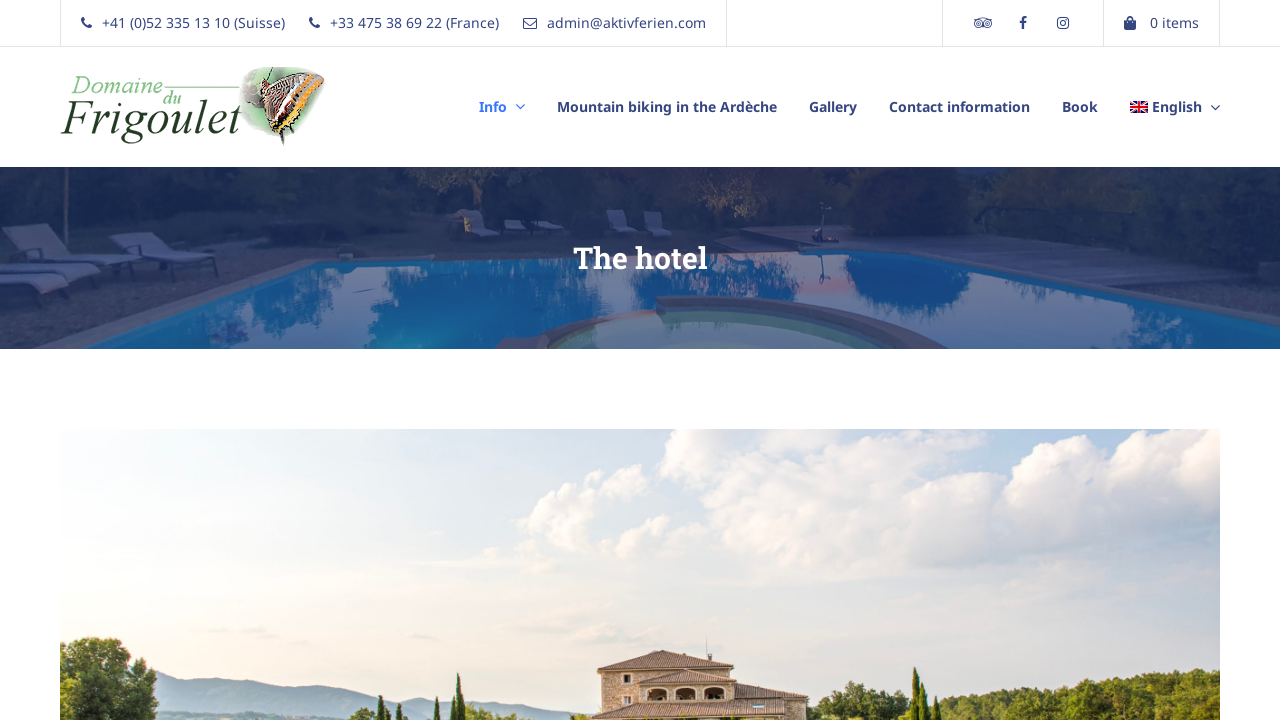Answer this question using a single word or a brief phrase:
What is the last menu item?

Book